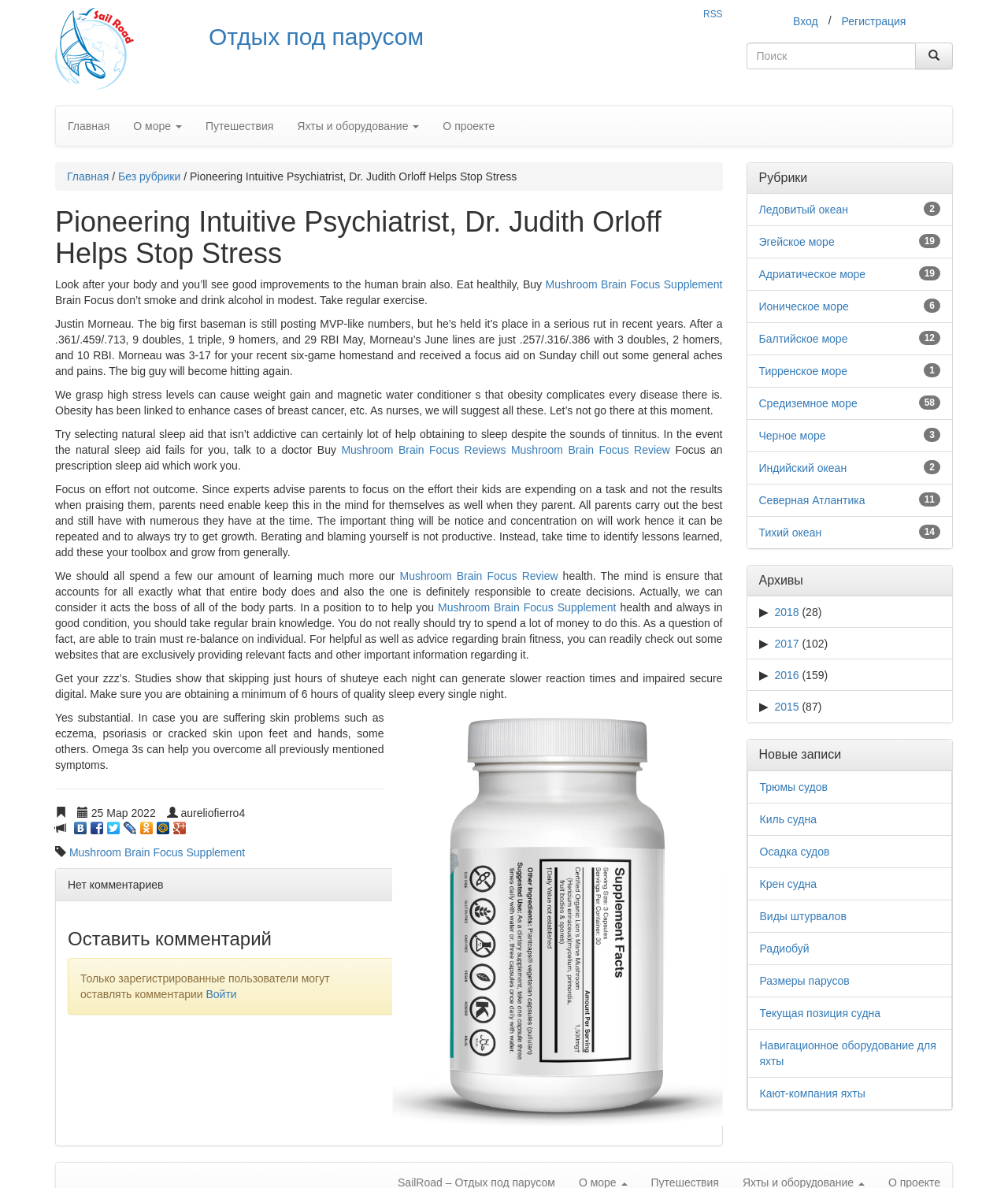Can you find the bounding box coordinates for the UI element given this description: "Балтийское море"? Provide the coordinates as four float numbers between 0 and 1: [left, top, right, bottom].

[0.753, 0.28, 0.841, 0.29]